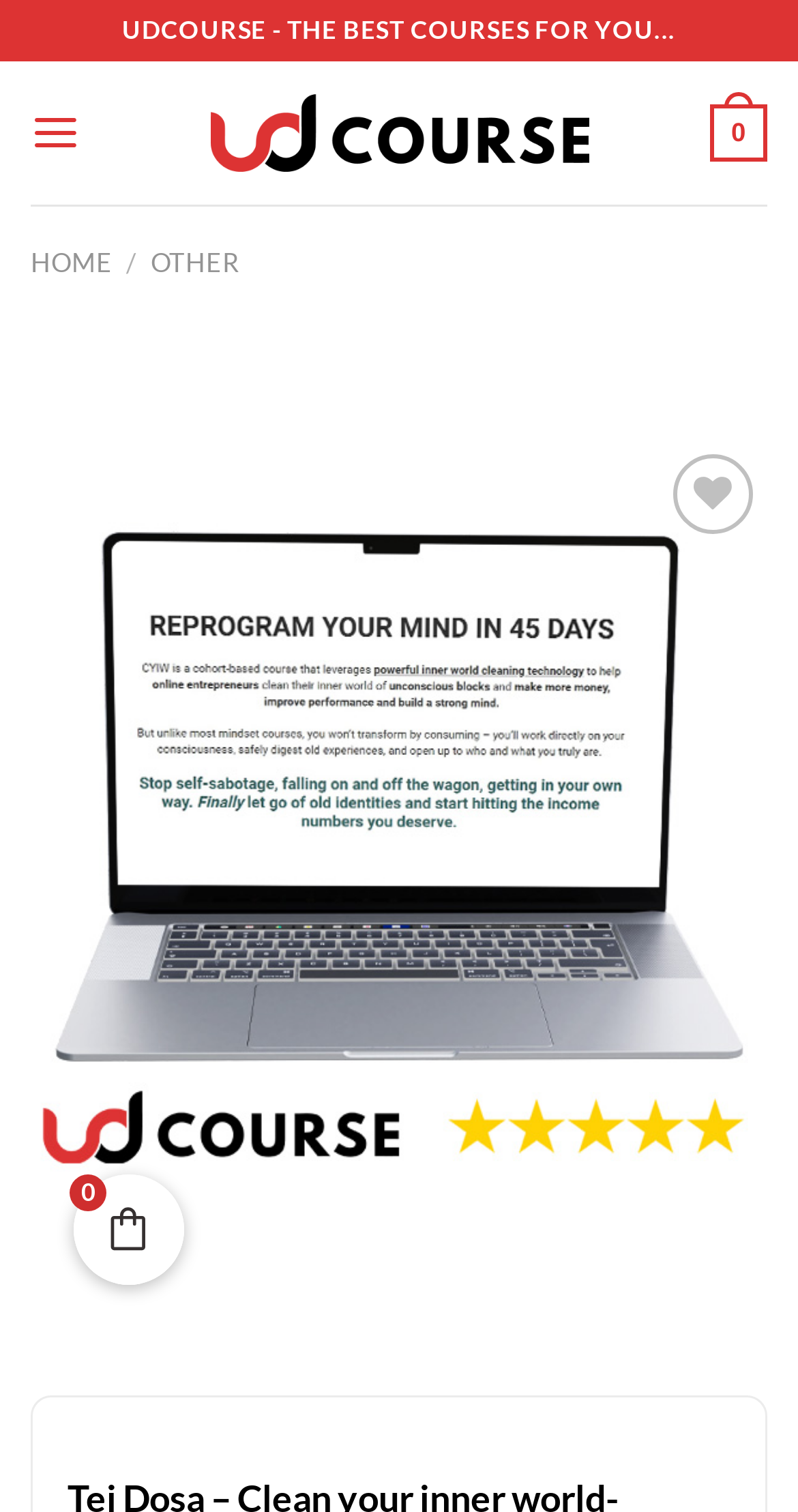Please extract and provide the main headline of the webpage.

Tej Dosa – Clean your inner world- REPROGRAM YOUR MIND IN 45 DAYS